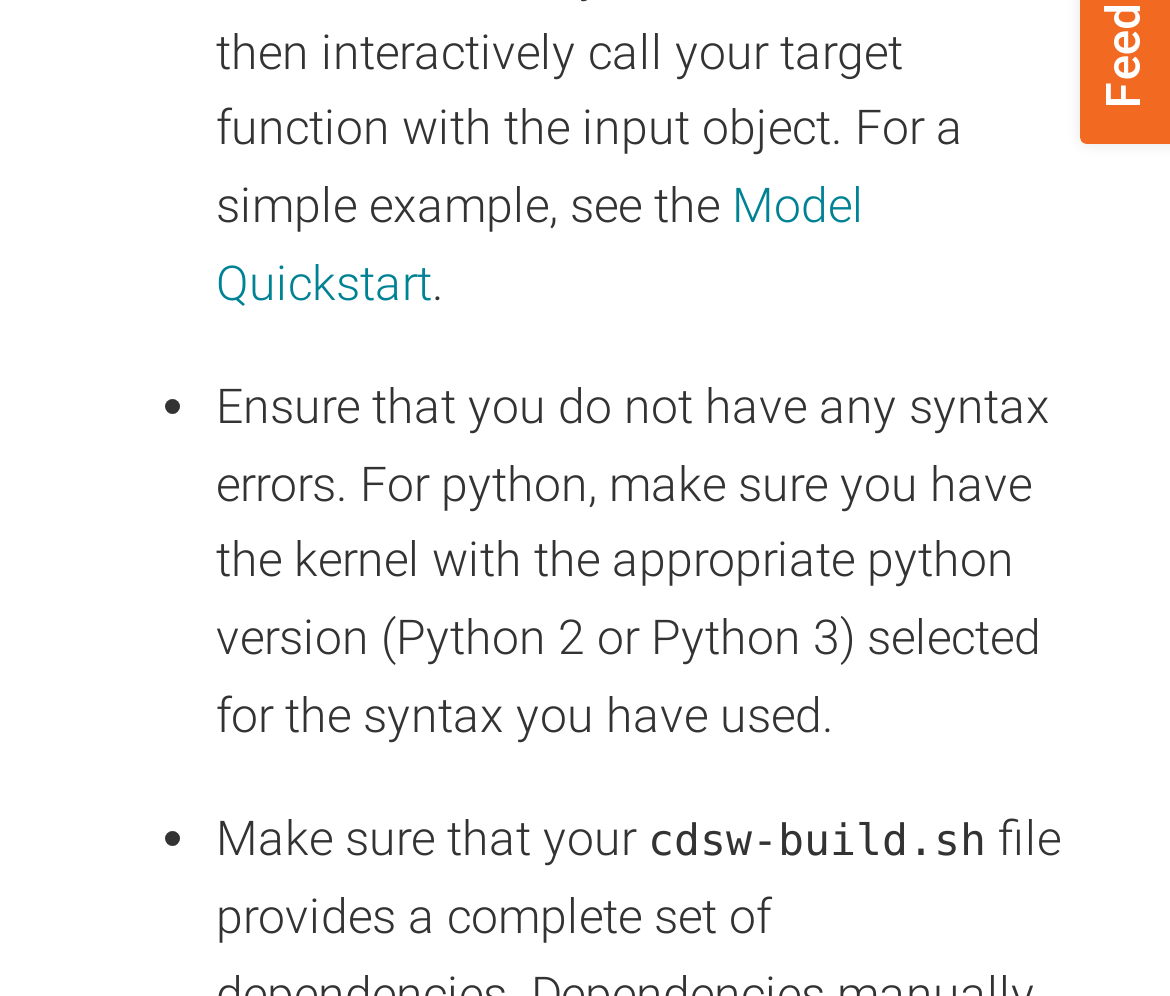Find the bounding box coordinates for the element described here: "Model Quickstart".

[0.185, 0.178, 0.738, 0.312]